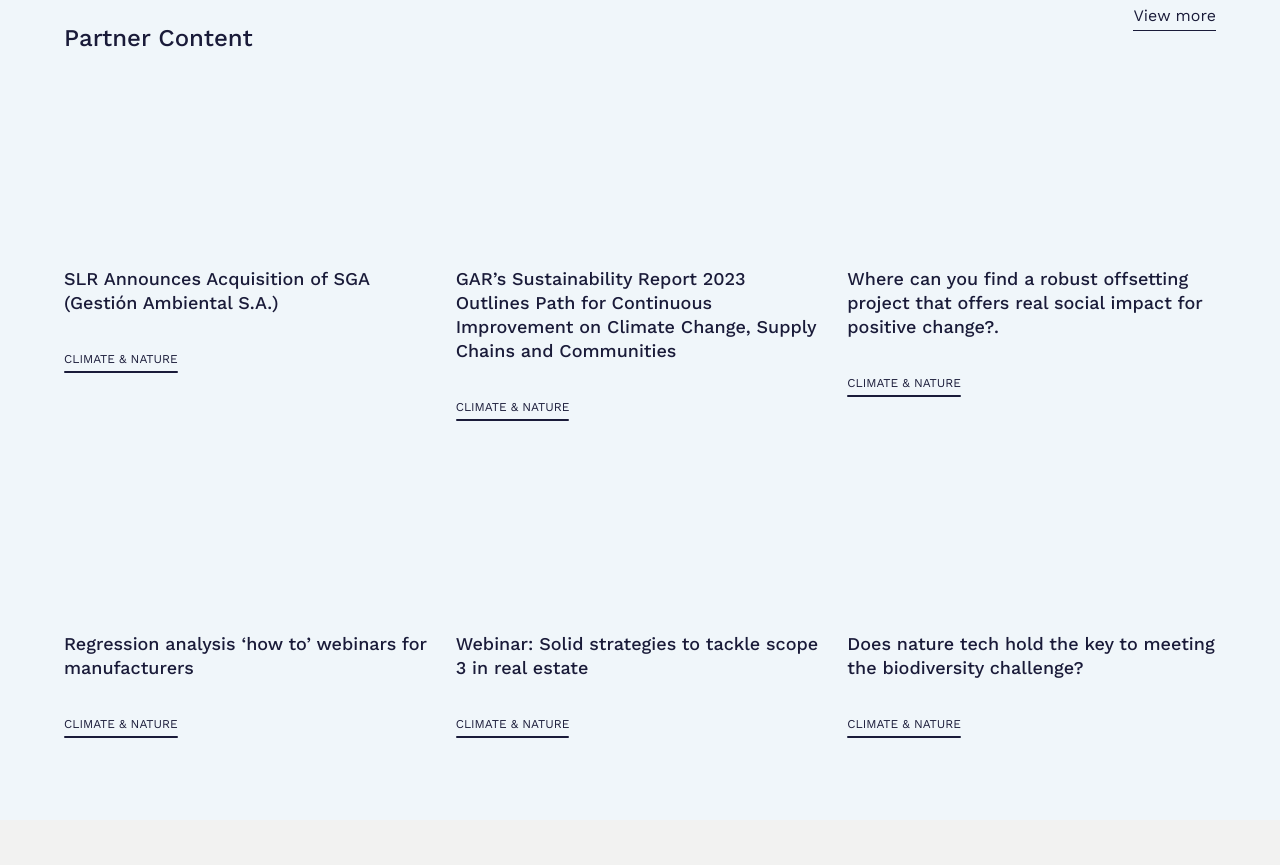How many images are on the webpage?
Using the image as a reference, deliver a detailed and thorough answer to the question.

There are nine images on the webpage, which can be identified by their element types and OCR text or element descriptions.